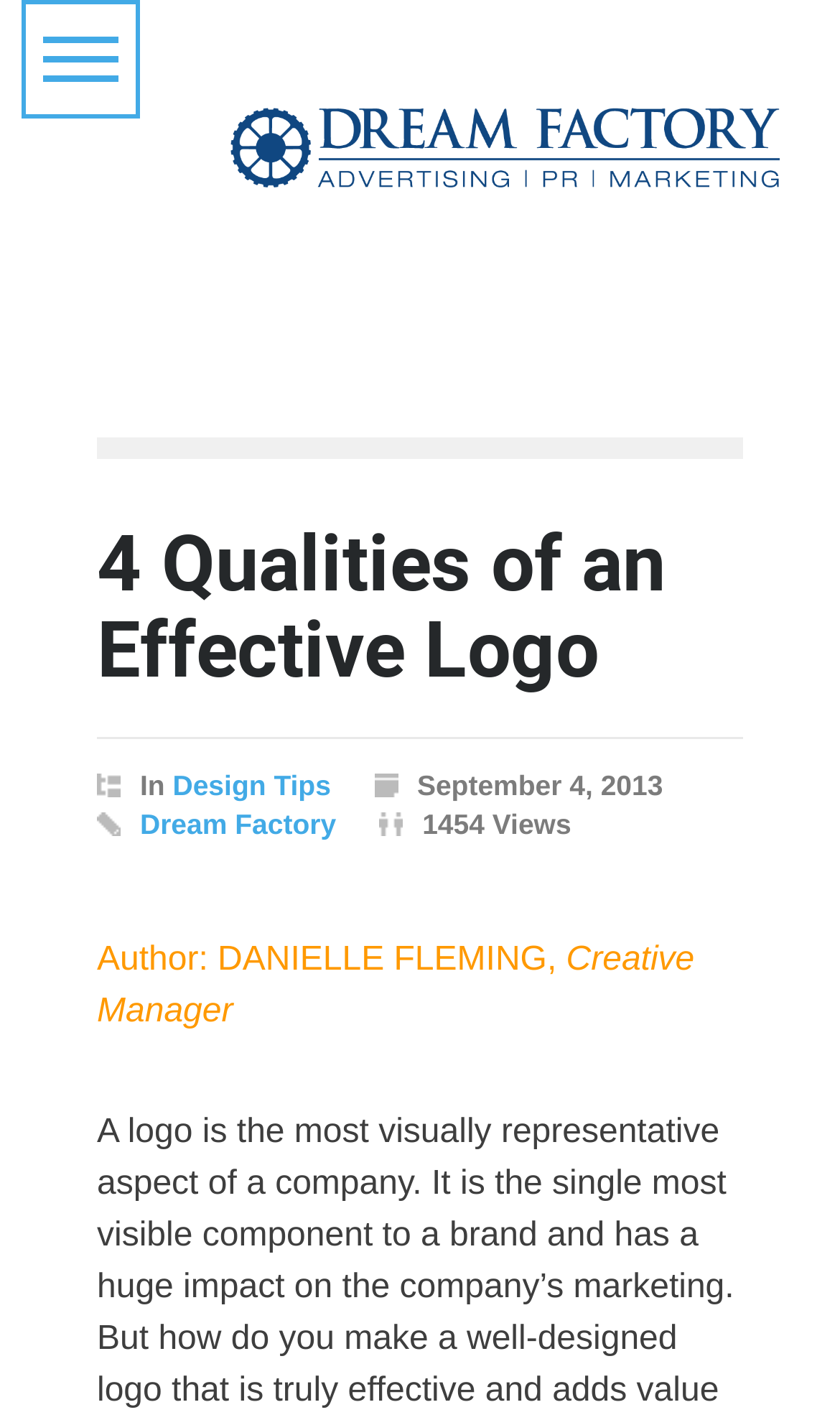Please find and generate the text of the main heading on the webpage.

4 Qualities of an Effective Logo